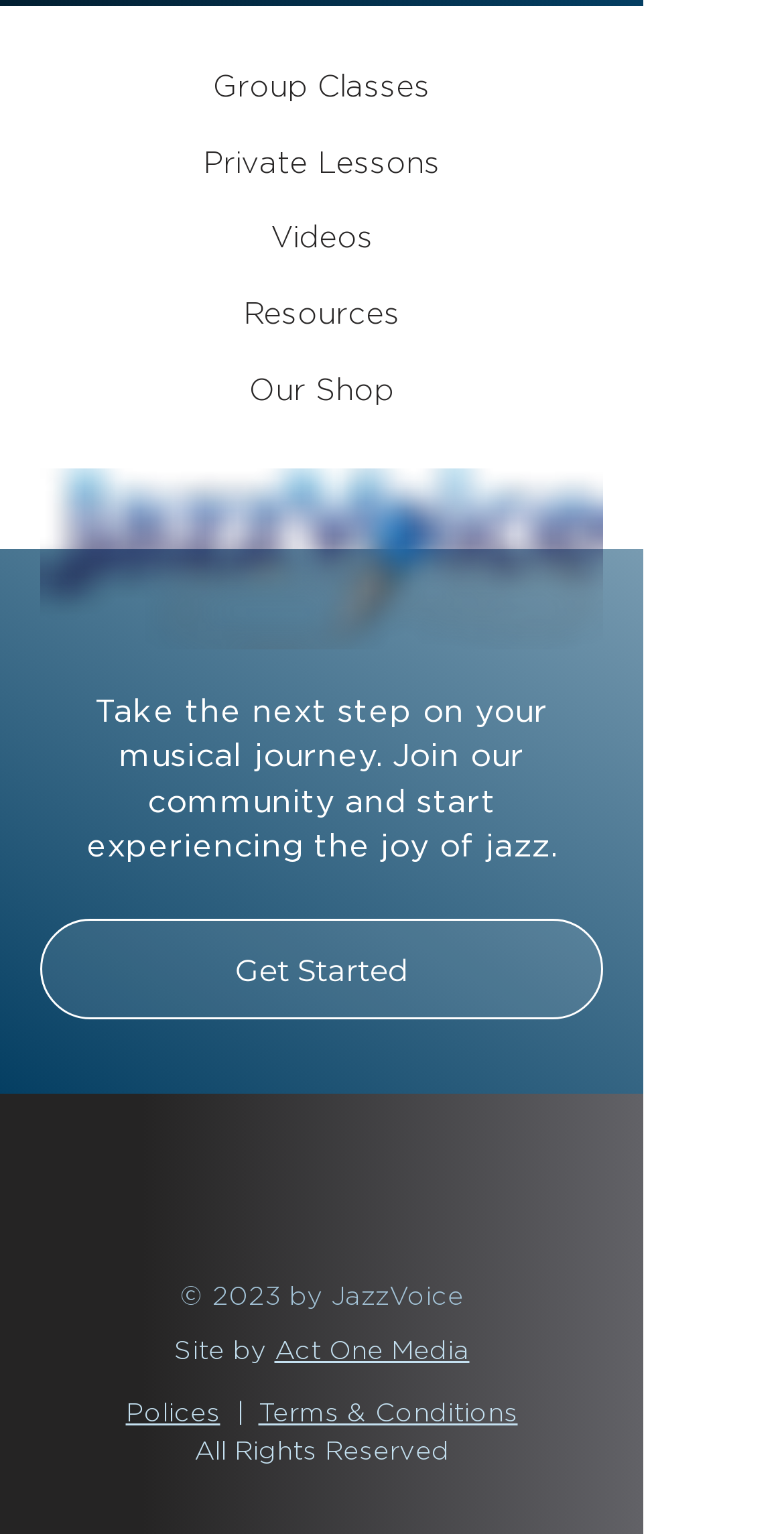Determine the bounding box coordinates for the element that should be clicked to follow this instruction: "Get Started". The coordinates should be given as four float numbers between 0 and 1, in the format [left, top, right, bottom].

[0.051, 0.599, 0.769, 0.665]